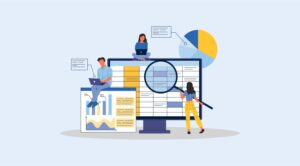Please provide a brief answer to the question using only one word or phrase: 
How many individuals are surrounding the computer monitor?

Three